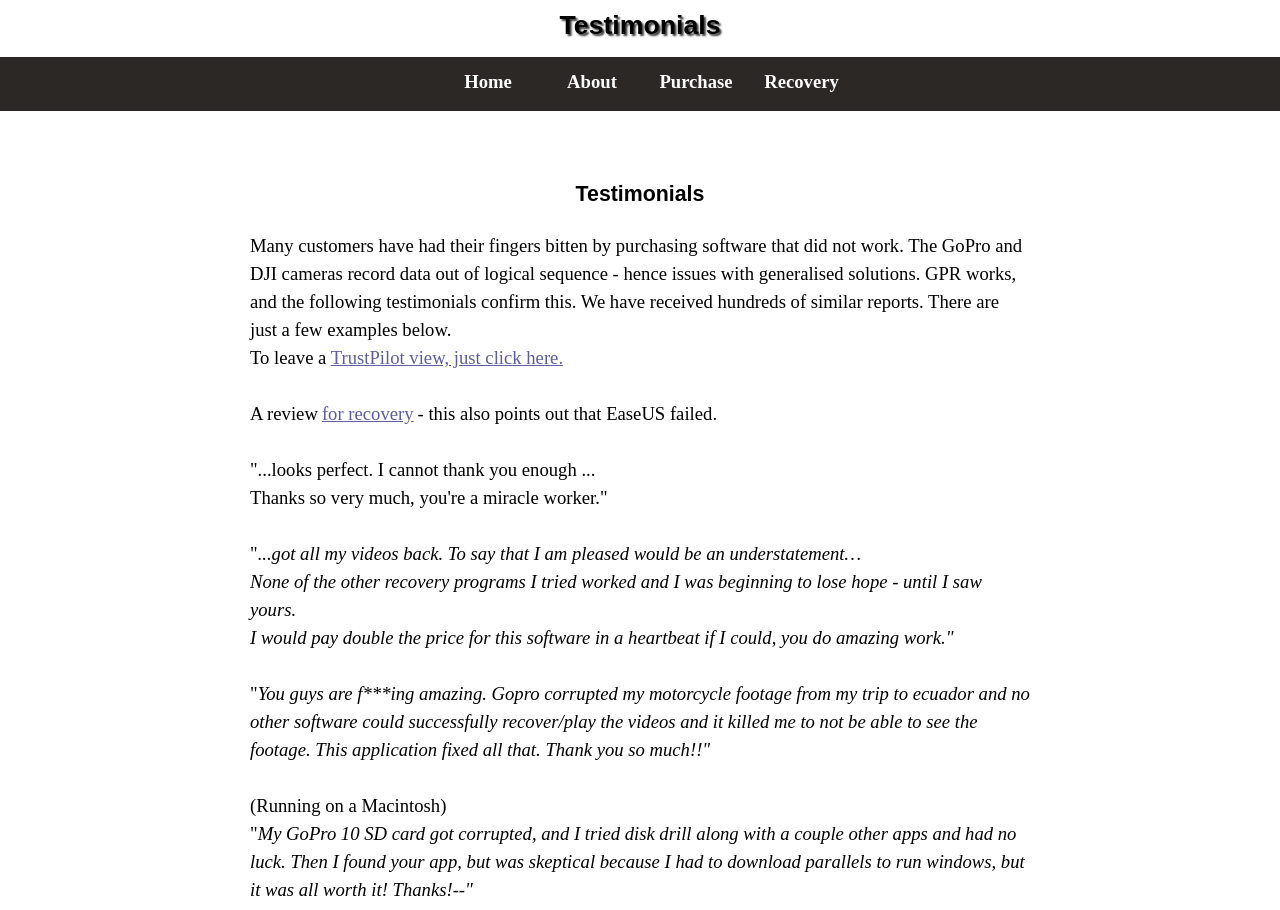How many testimonials are displayed on the webpage?
Using the image as a reference, answer with just one word or a short phrase.

7